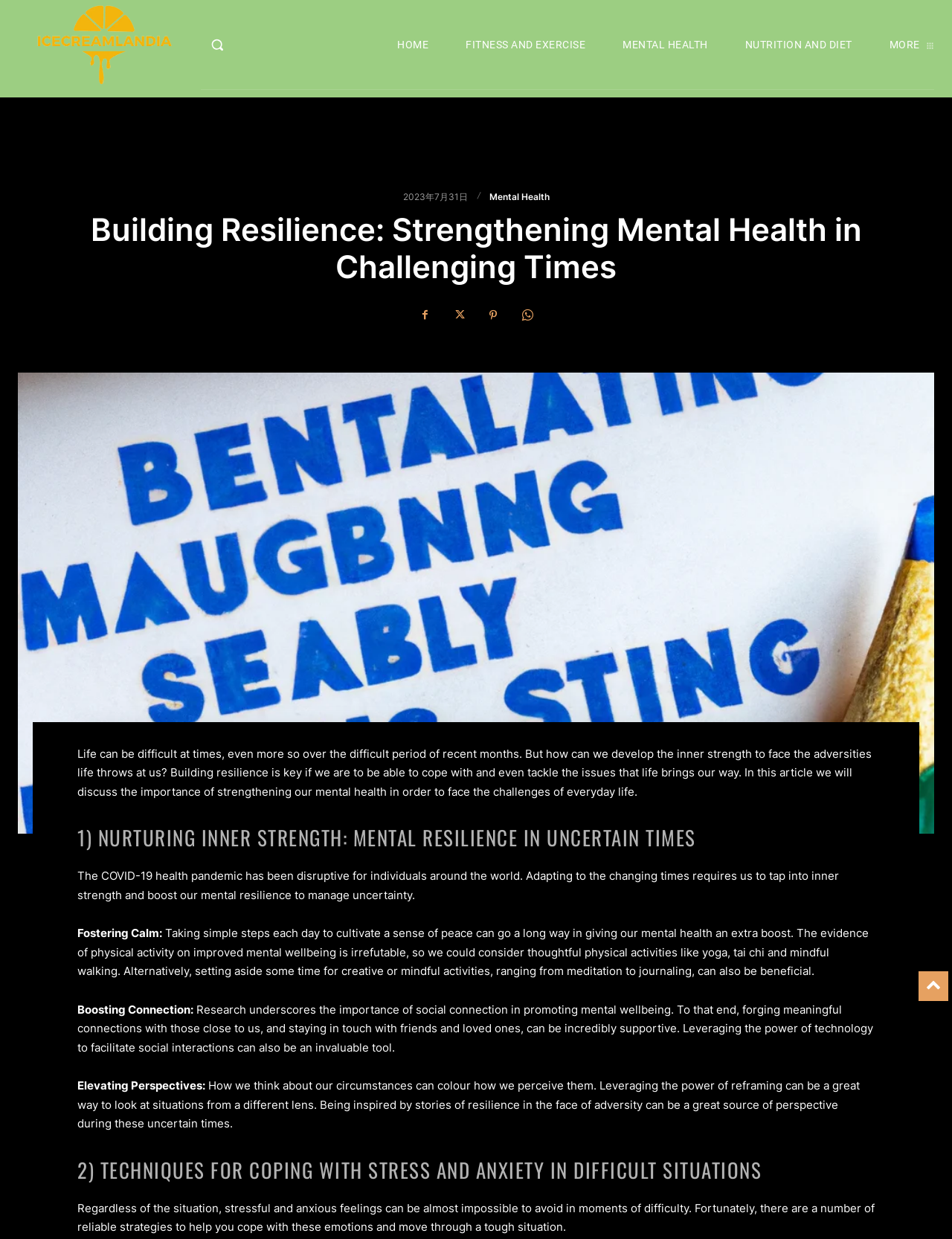What is the category of the article?
Answer briefly with a single word or phrase based on the image.

Mental Health